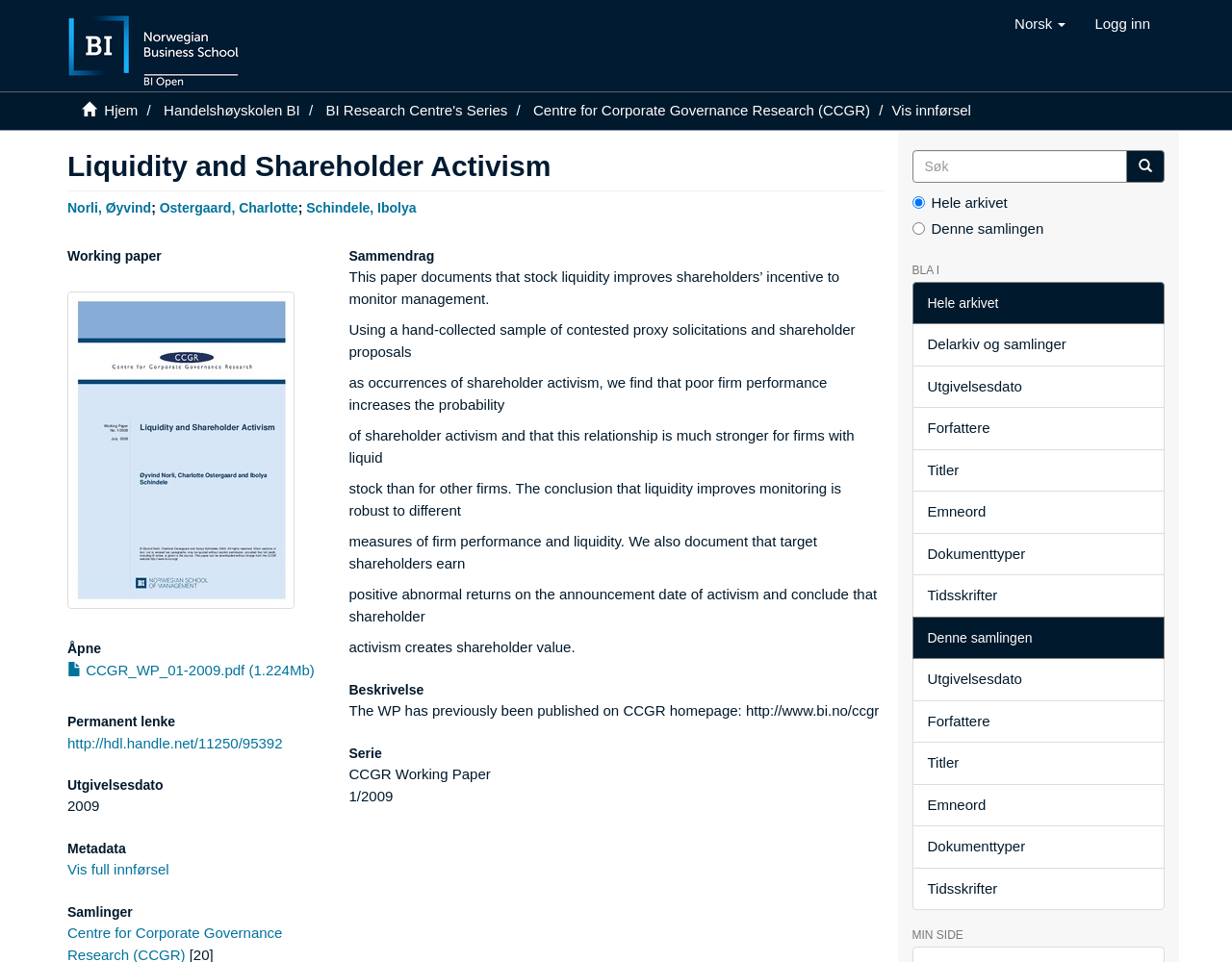Using the information shown in the image, answer the question with as much detail as possible: What is the title of the research paper?

The title of the research paper is 'Liquidity and Shareholder Activism' which is mentioned in the heading element with the text 'Liquidity and Shareholder Activism'.